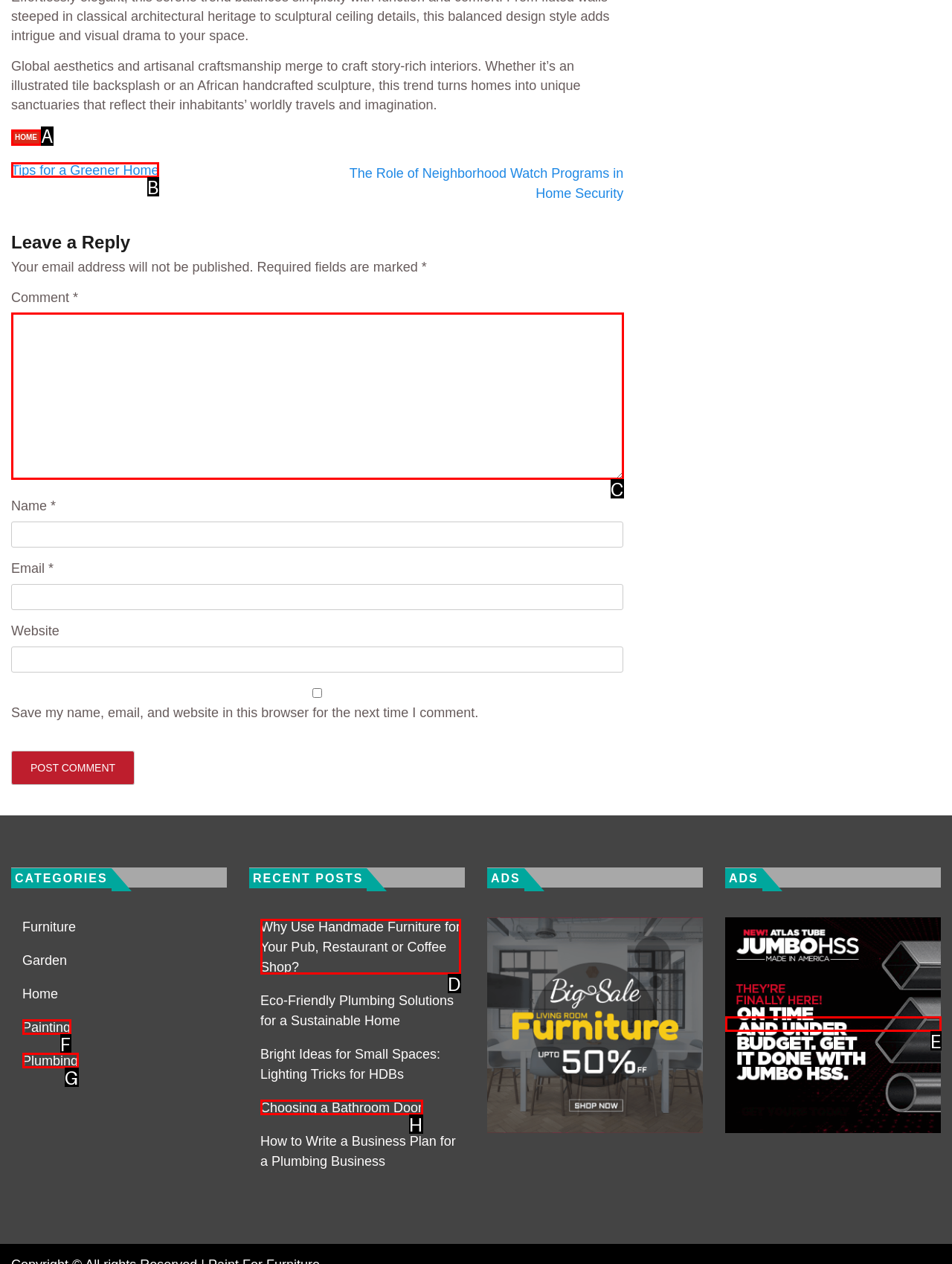Which lettered option should be clicked to achieve the task: go to 'You and Your Cat' section? Choose from the given choices.

None